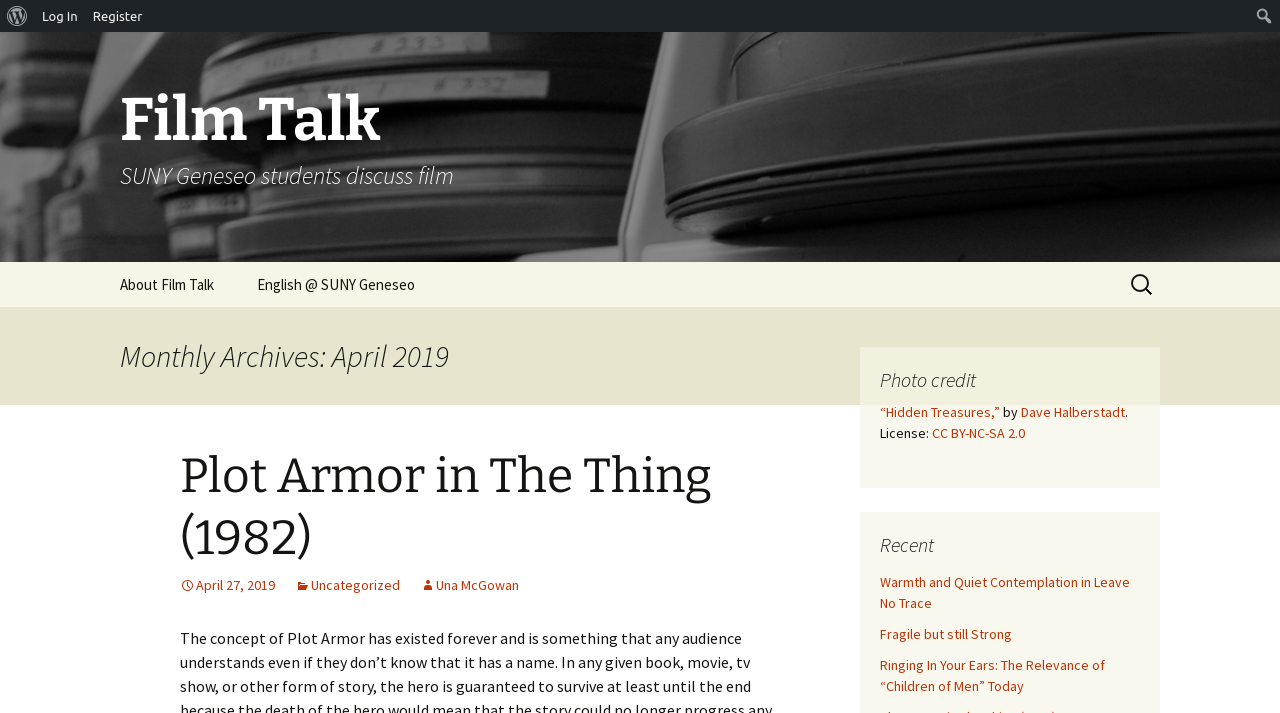Determine the bounding box coordinates of the region I should click to achieve the following instruction: "Read the article 'Plot Armor in The Thing (1982)'". Ensure the bounding box coordinates are four float numbers between 0 and 1, i.e., [left, top, right, bottom].

[0.141, 0.627, 0.556, 0.796]